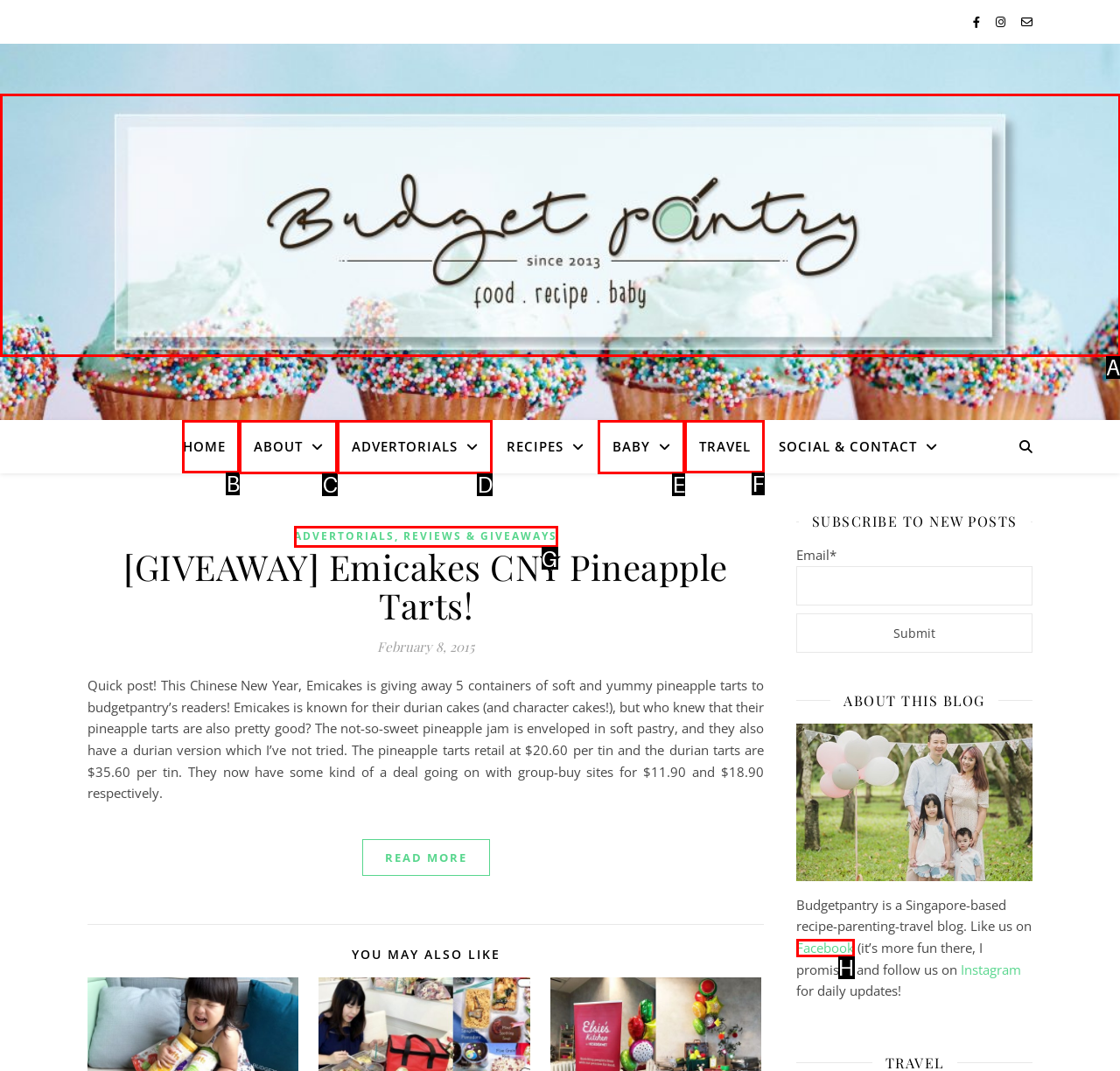From the given choices, identify the element that matches: Advertorials, Reviews & Giveaways
Answer with the letter of the selected option.

G